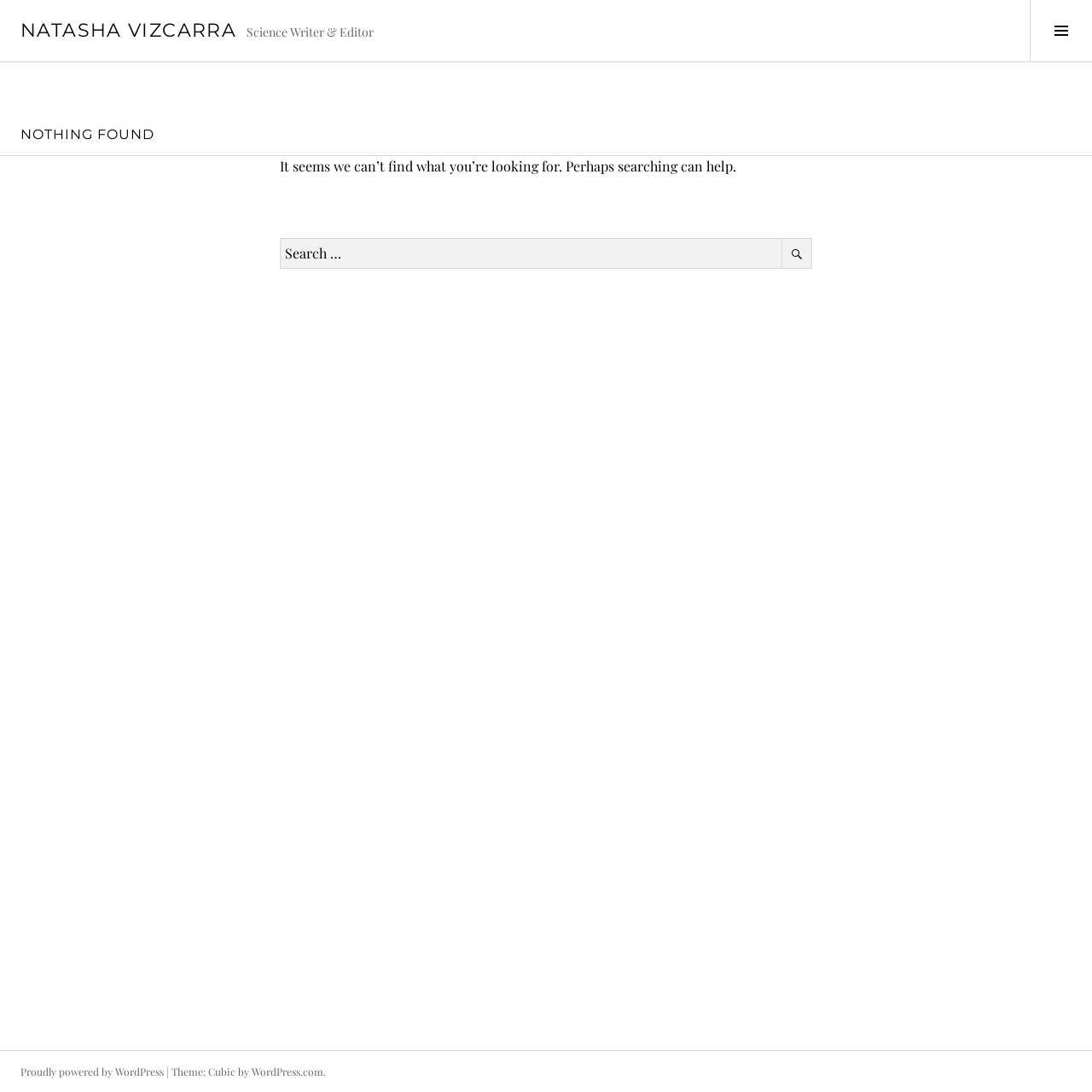Using the provided element description "Toggle Sidebar", determine the bounding box coordinates of the UI element.

[0.943, 0.0, 1.0, 0.056]